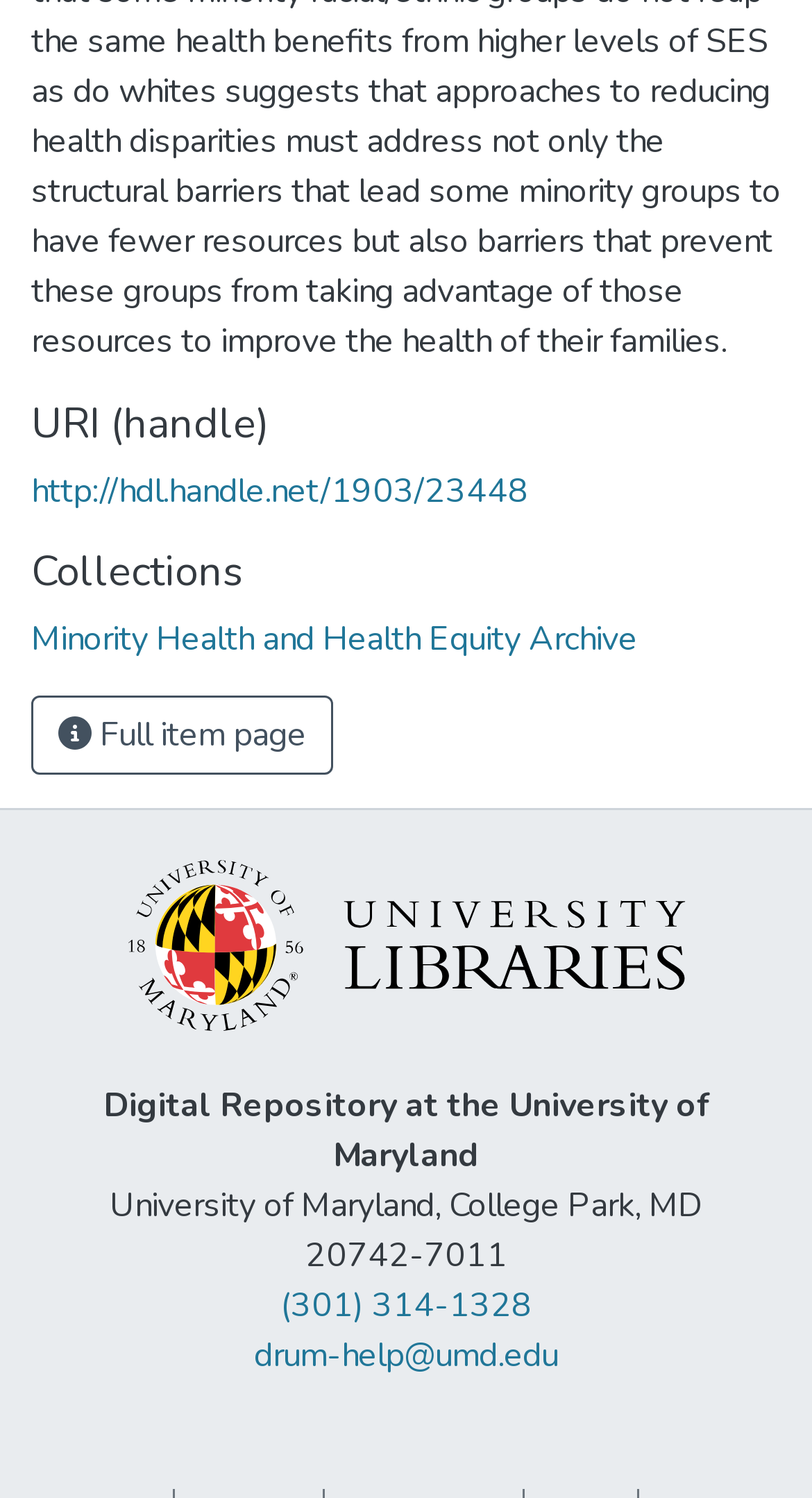What is the URL of the full item page?
Answer the question with as much detail as possible.

The URL of the full item page can be found in the link element with the text 'http://hdl.handle.net/1903/23448' which is located below the 'URI (handle)' heading.